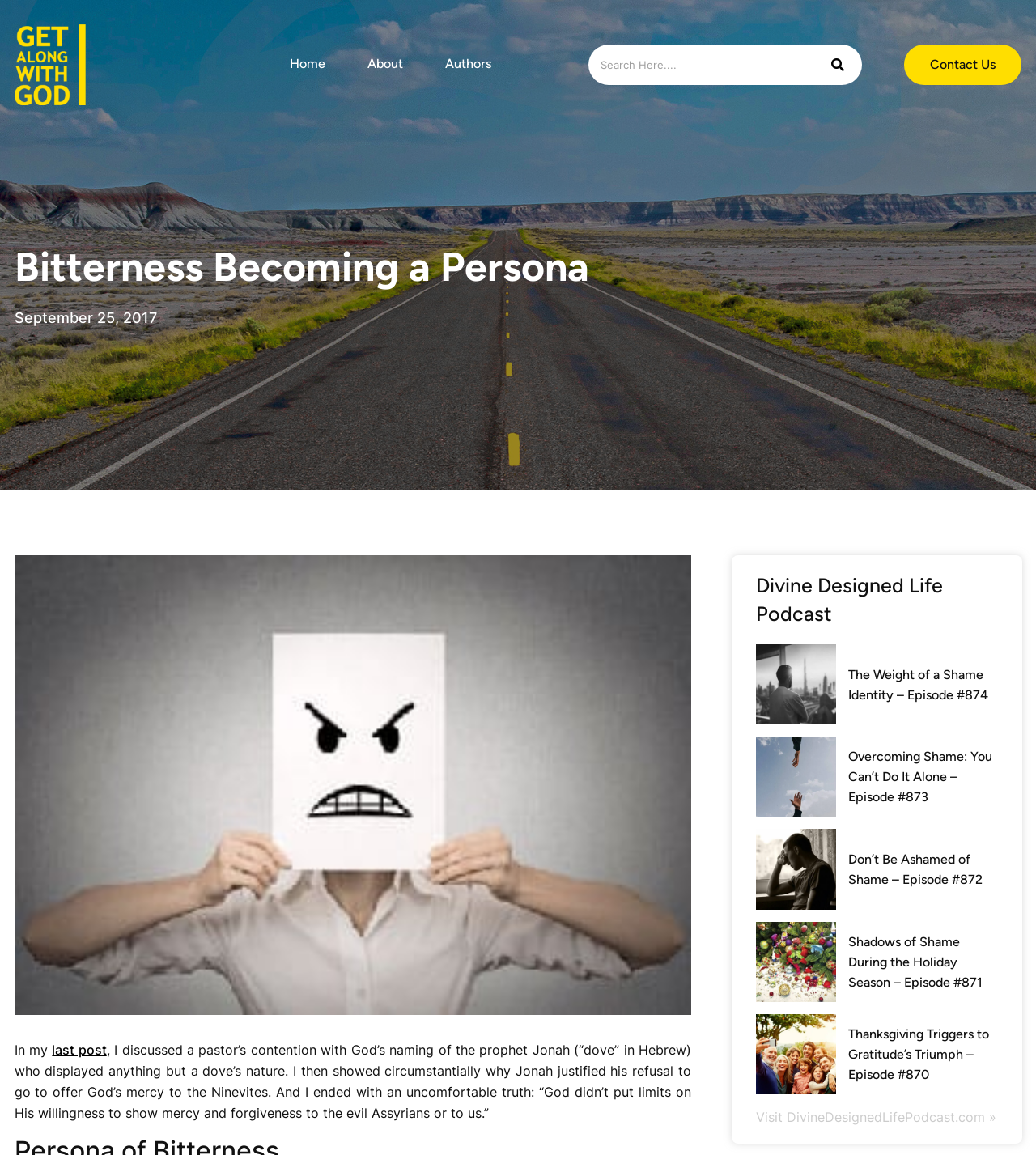Provide a brief response using a word or short phrase to this question:
How many links are there in the navigation menu?

4